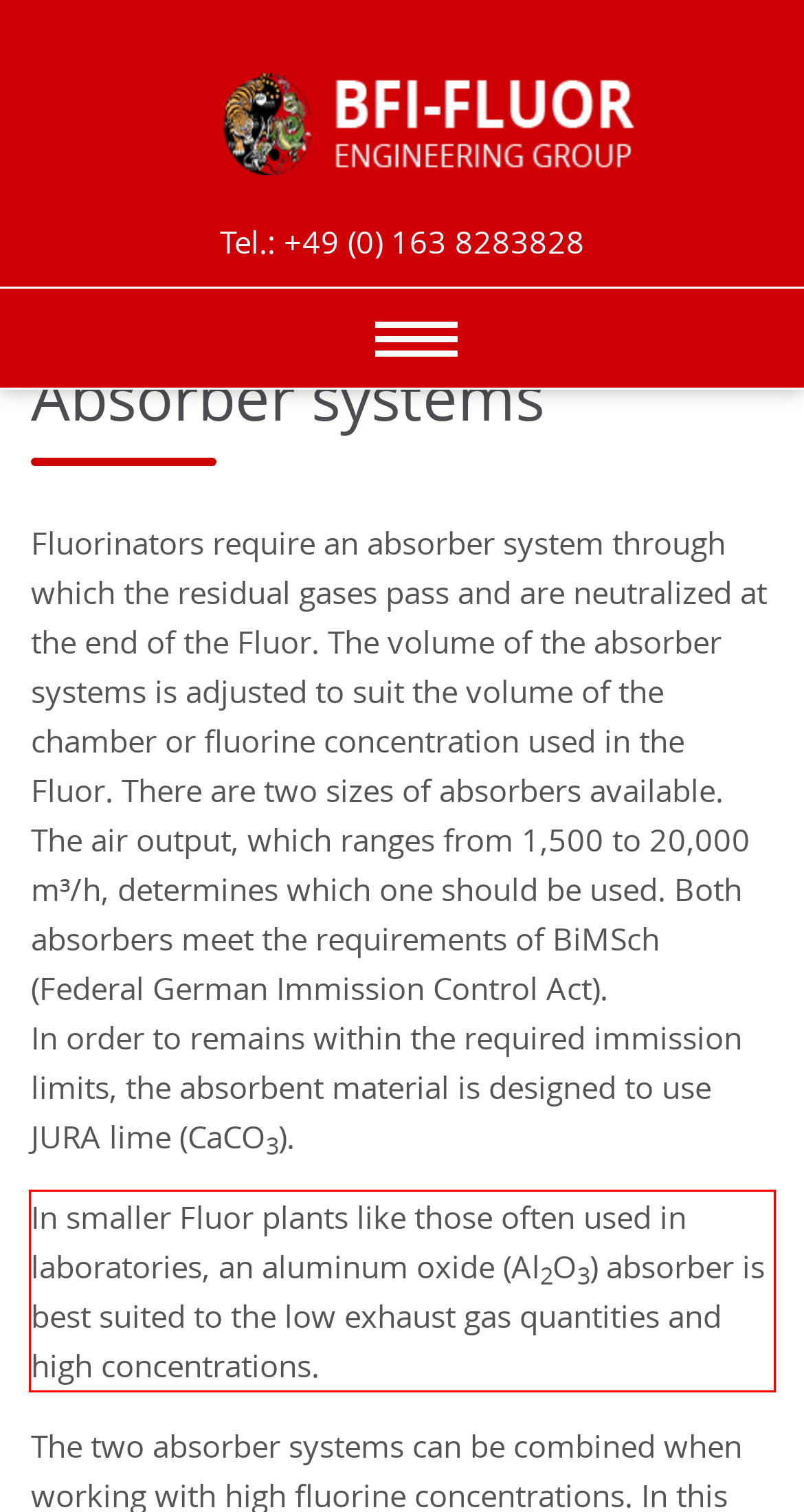Please look at the webpage screenshot and extract the text enclosed by the red bounding box.

In smaller Fluor plants like those often used in laboratories, an aluminum oxide (Al2O3) absorber is best suited to the low exhaust gas quantities and high concentrations.